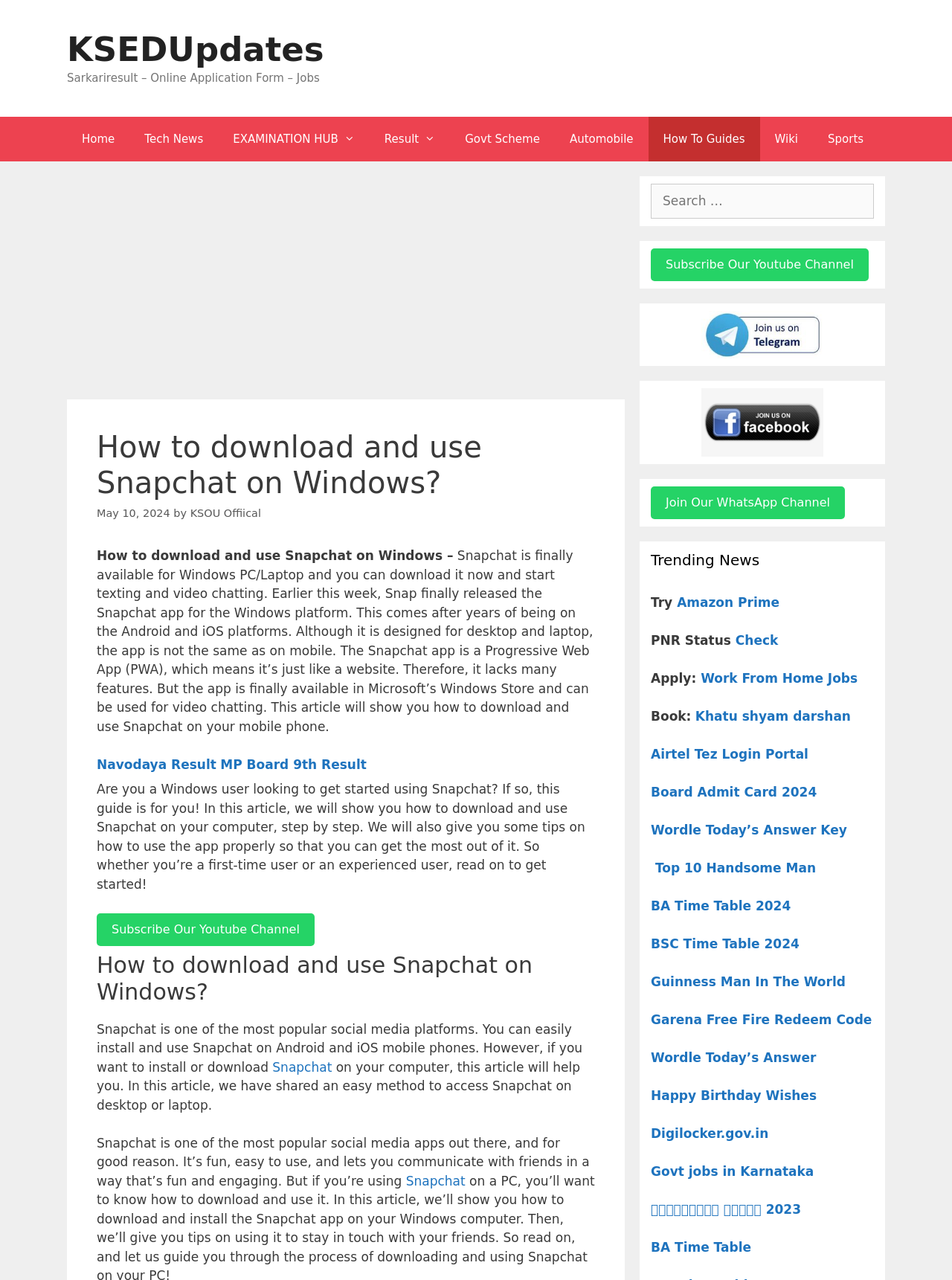Could you specify the bounding box coordinates for the clickable section to complete the following instruction: "Click on the 'How to download and use Snapchat on Windows?' link"?

[0.102, 0.335, 0.625, 0.391]